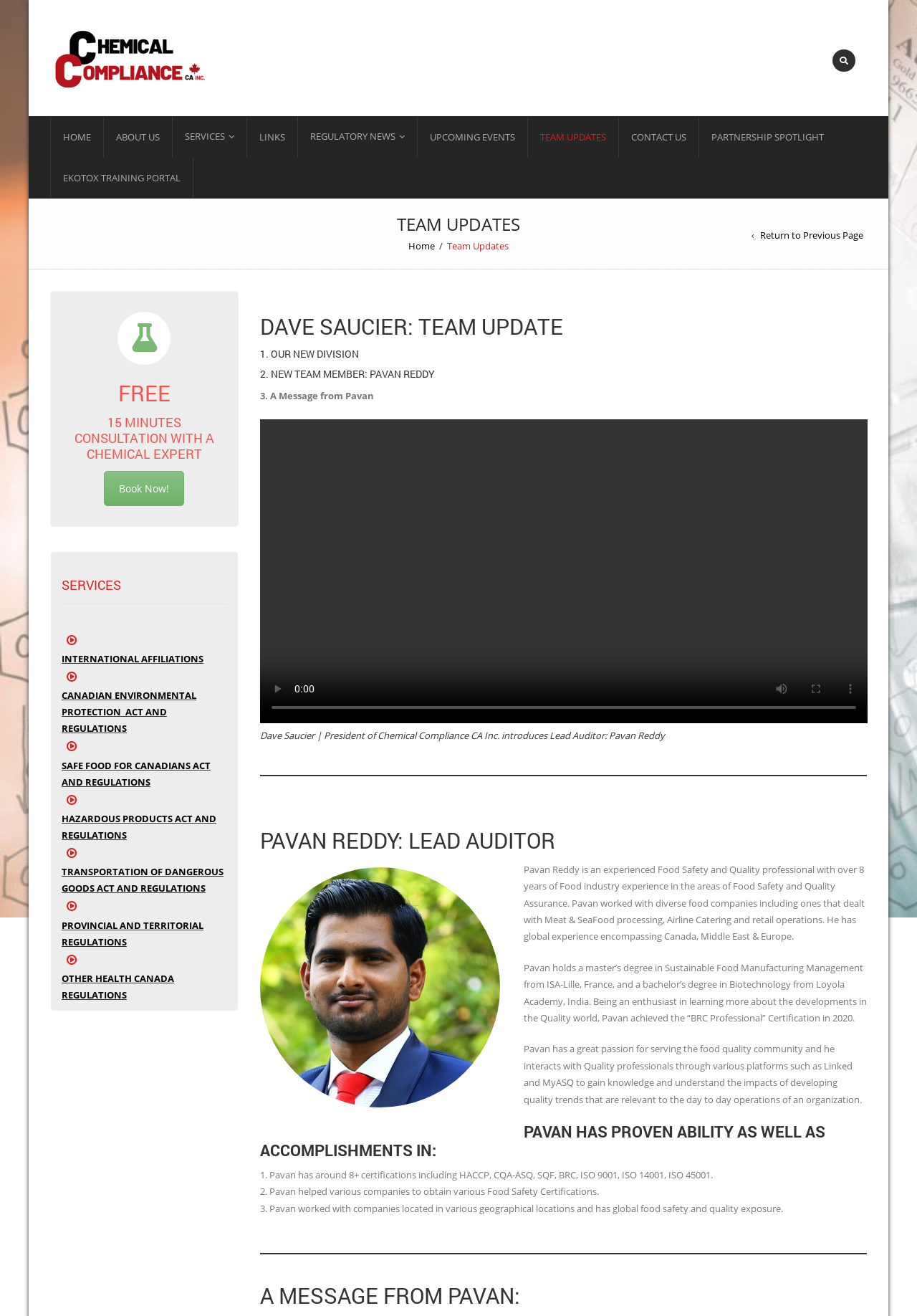From the given element description: "Regulatory News", find the bounding box for the UI element. Provide the coordinates as four float numbers between 0 and 1, in the order [left, top, right, bottom].

[0.324, 0.088, 0.455, 0.12]